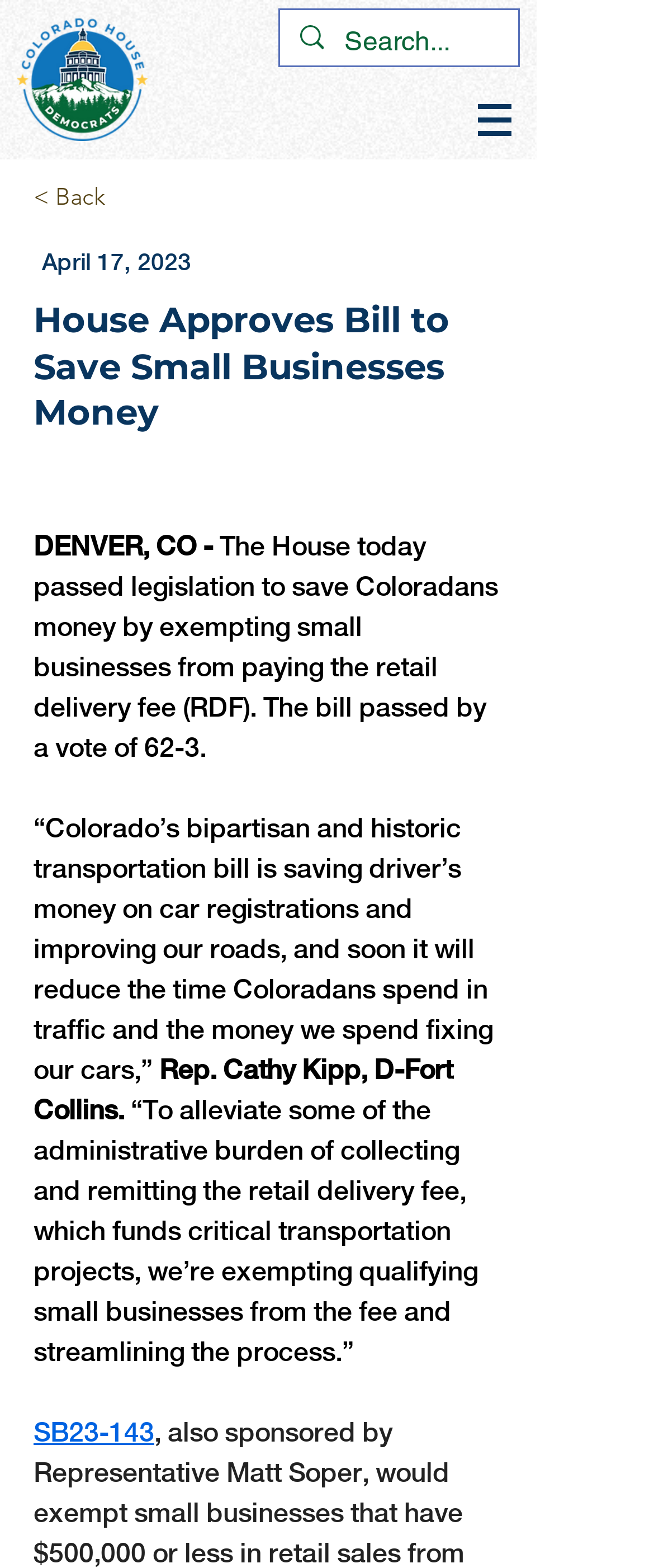Predict the bounding box for the UI component with the following description: "aria-label="Search..." name="q" placeholder="Search..."".

[0.527, 0.006, 0.695, 0.048]